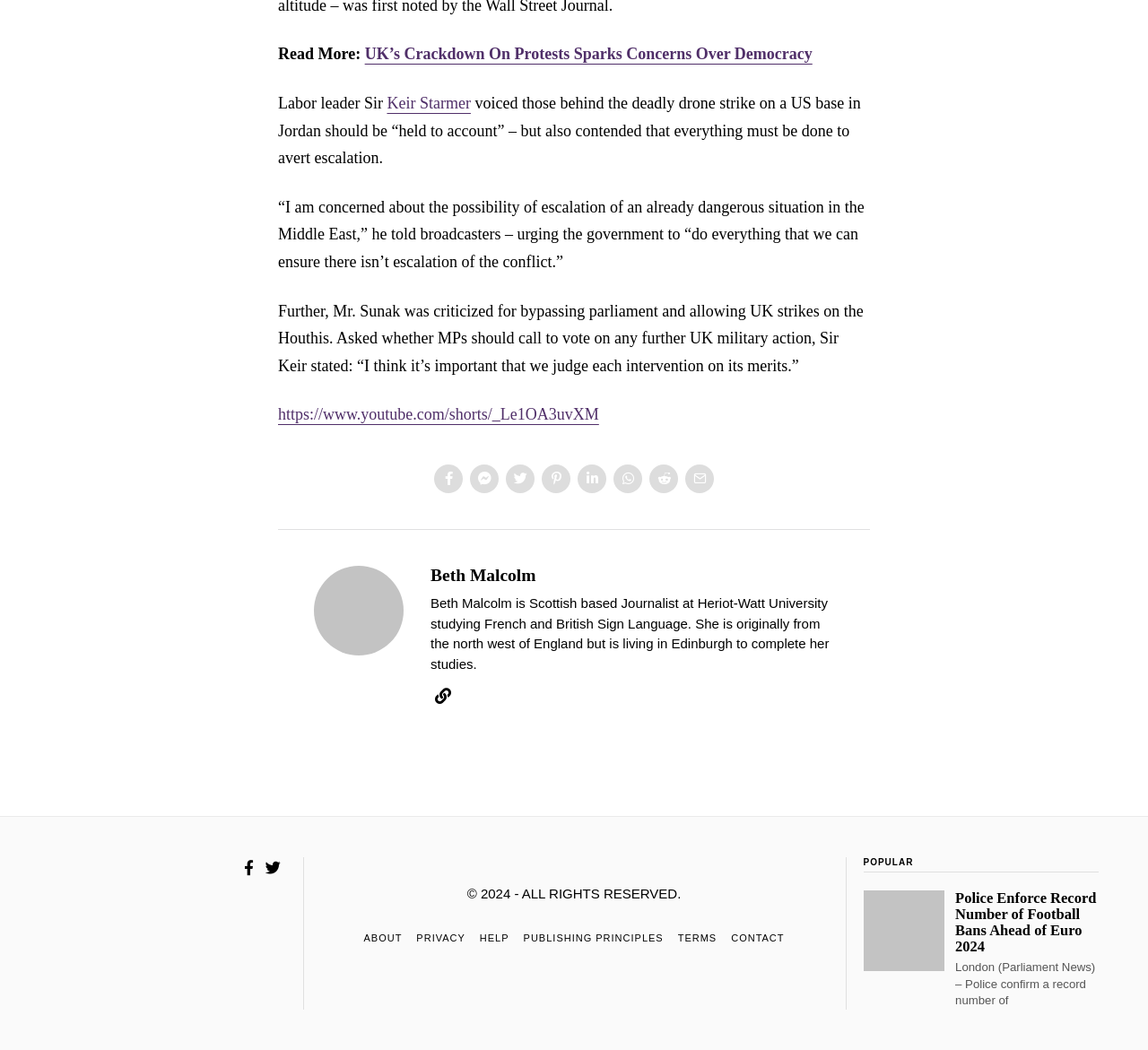From the image, can you give a detailed response to the question below:
Who is the Labor leader mentioned in the article?

I found the mention of the Labor leader in the text 'Labor leader Sir Keir Starmer voiced those behind the deadly drone strike on a US base in Jordan should be “held to account”', which indicates that the Labor leader is Sir Keir Starmer.